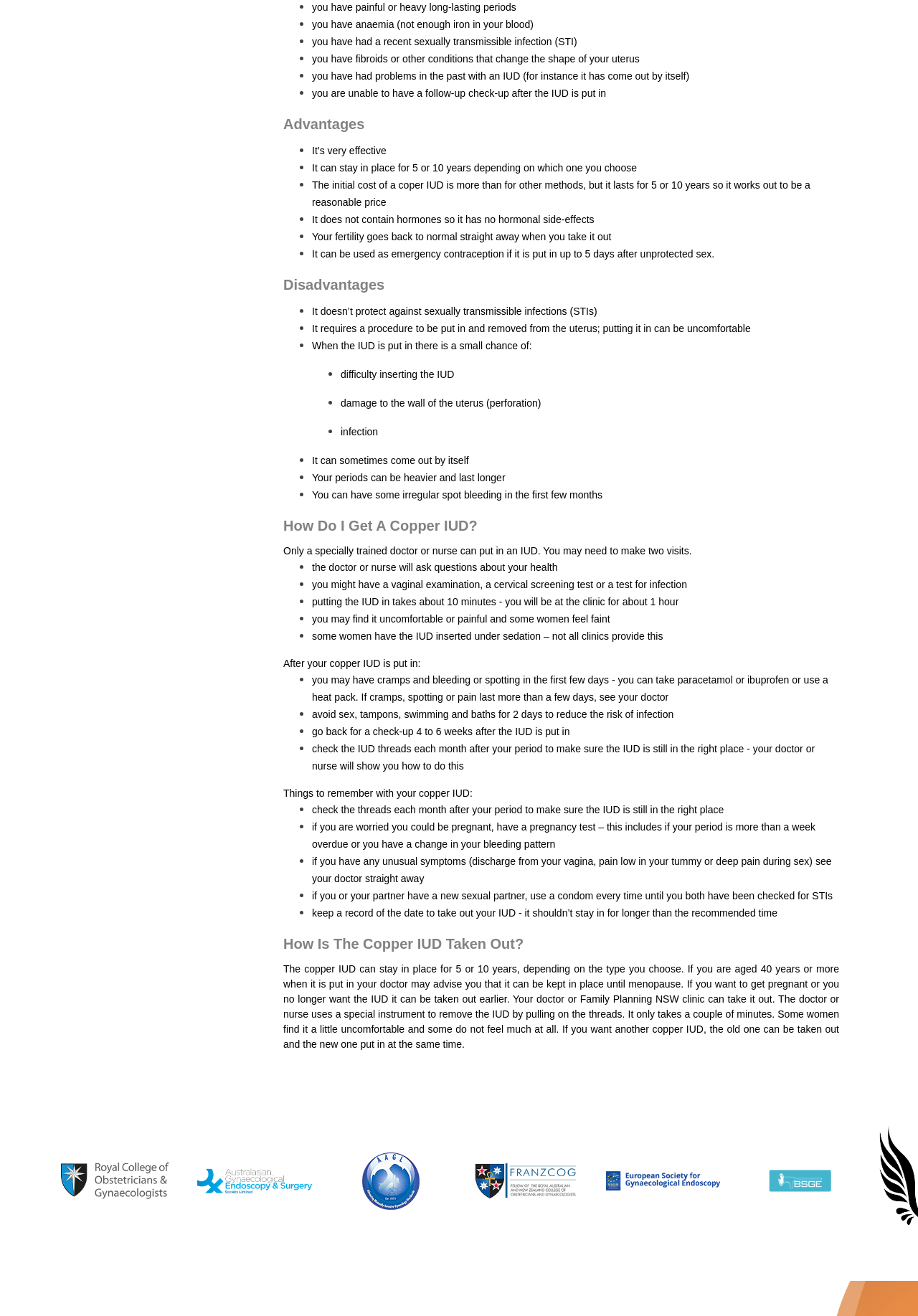Provide the bounding box coordinates of the section that needs to be clicked to accomplish the following instruction: "Follow the link to get more information."

[0.203, 0.778, 0.352, 0.804]